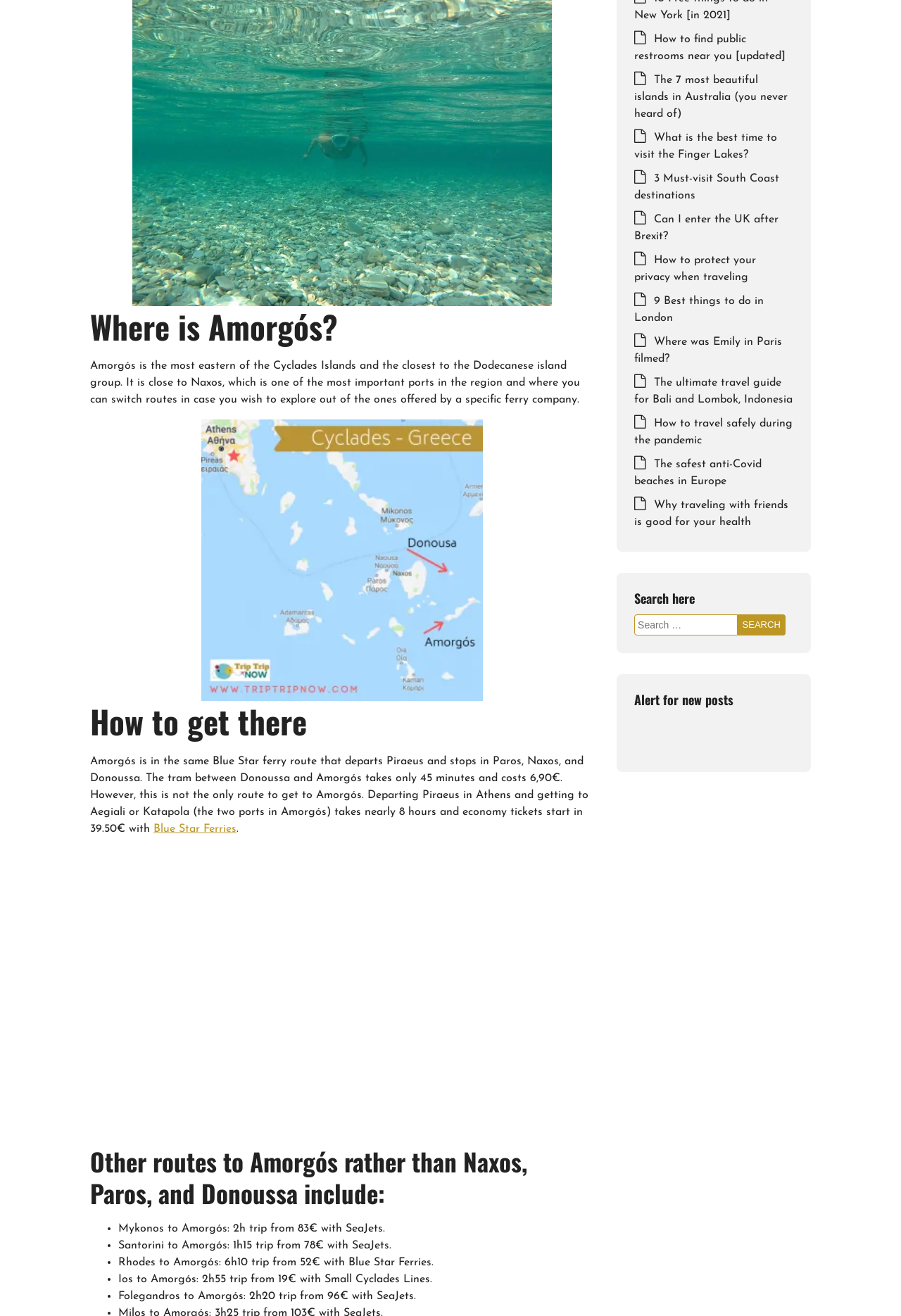Given the element description, predict the bounding box coordinates in the format (top-left x, top-left y, bottom-right x, bottom-right y), using floating point numbers between 0 and 1: Newsroom

None